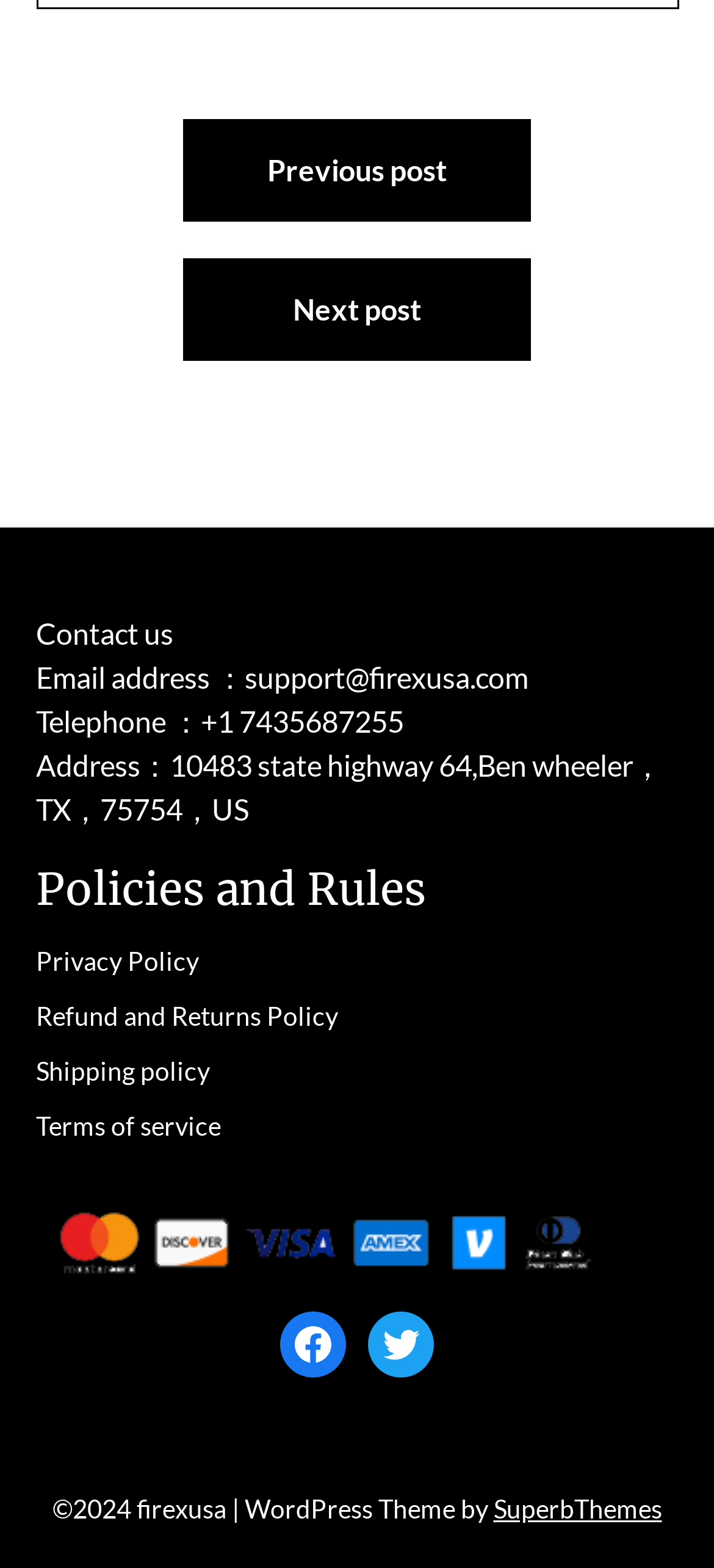What is the year of the copyright?
Refer to the image and provide a detailed answer to the question.

I found the copyright information at the bottom of the webpage, which states '©2024 firexusa'. The year of the copyright is 2024.